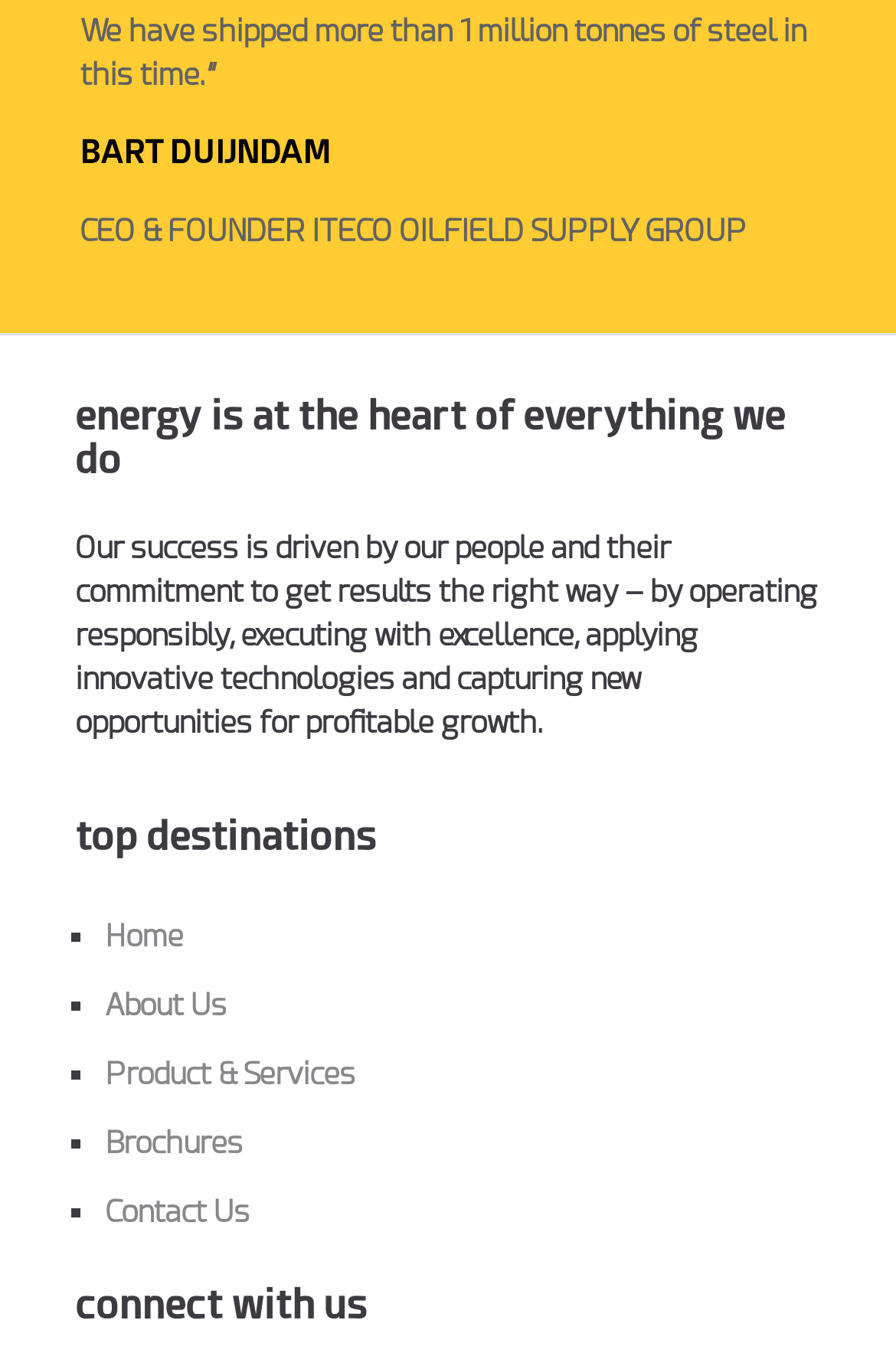Please answer the following question as detailed as possible based on the image: 
What is the company's approach to success?

The answer can be inferred from the static text 'Our success is driven by our people and their commitment to get results the right way...' which is located below the CEO's name and title.